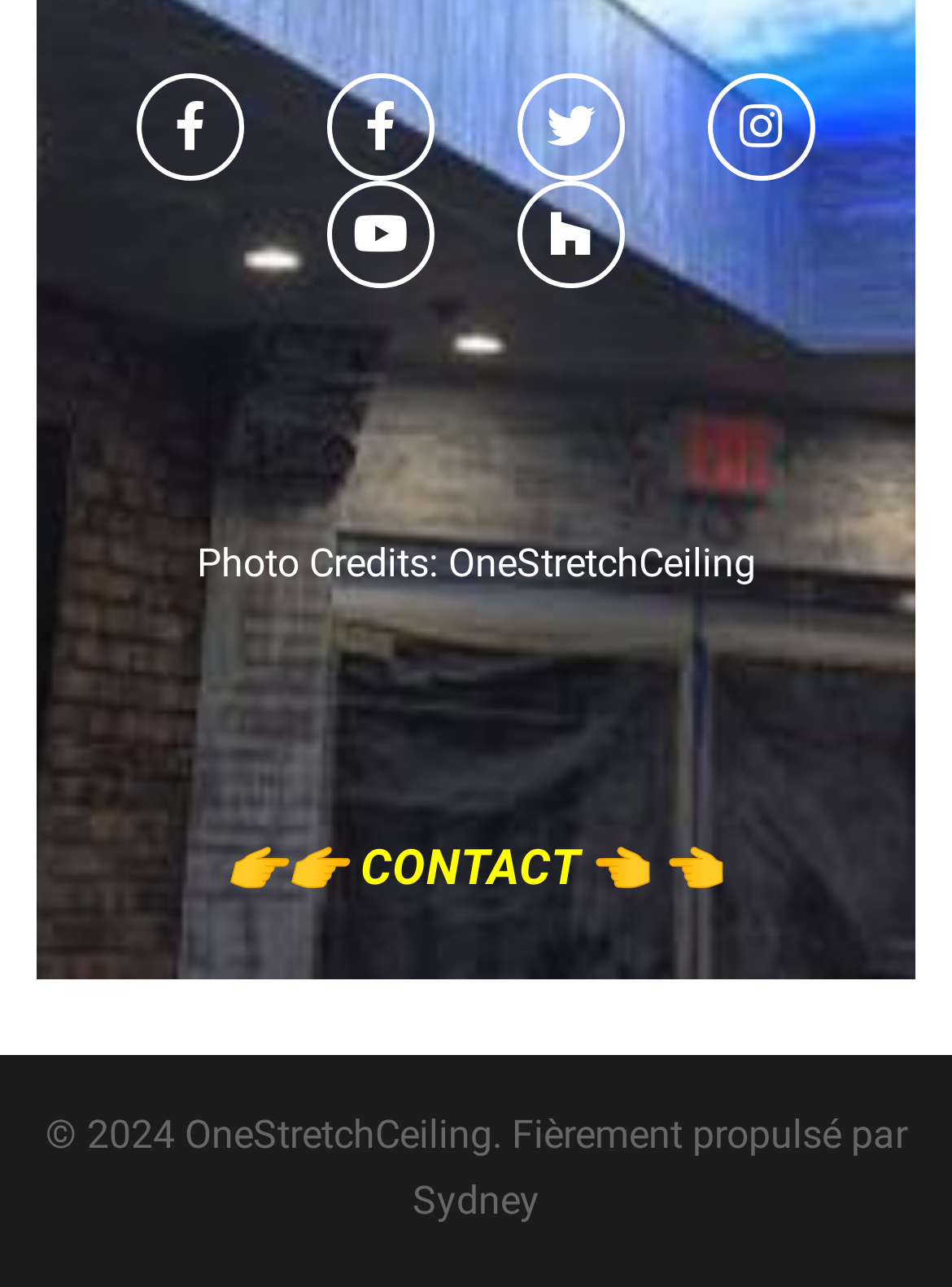What is the contact information?
Refer to the screenshot and answer in one word or phrase.

CONTACT